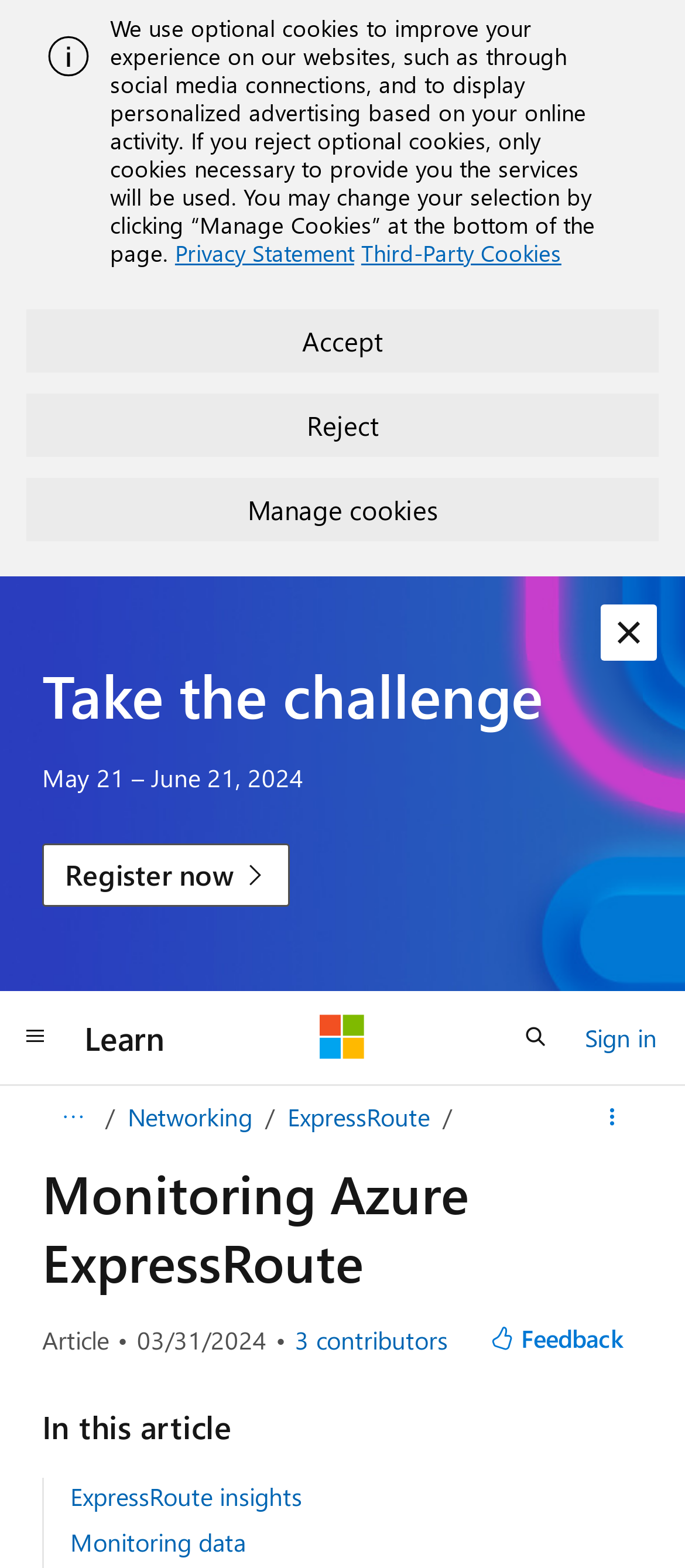Locate the bounding box coordinates of the area you need to click to fulfill this instruction: 'Go to ExpressRoute'. The coordinates must be in the form of four float numbers ranging from 0 to 1: [left, top, right, bottom].

[0.42, 0.702, 0.627, 0.723]